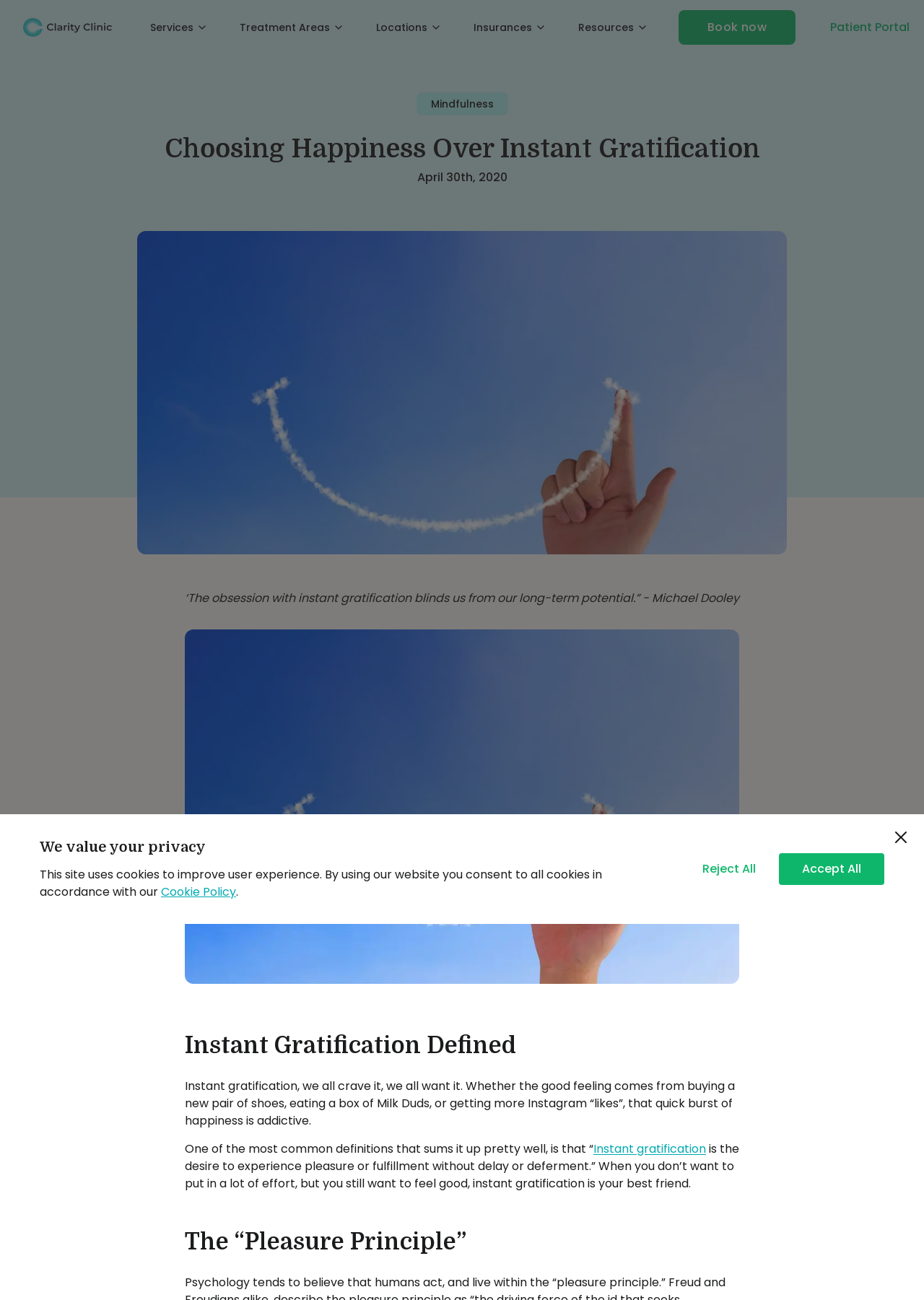Please identify the bounding box coordinates of where to click in order to follow the instruction: "Explore the 'Services' menu".

[0.155, 0.01, 0.233, 0.032]